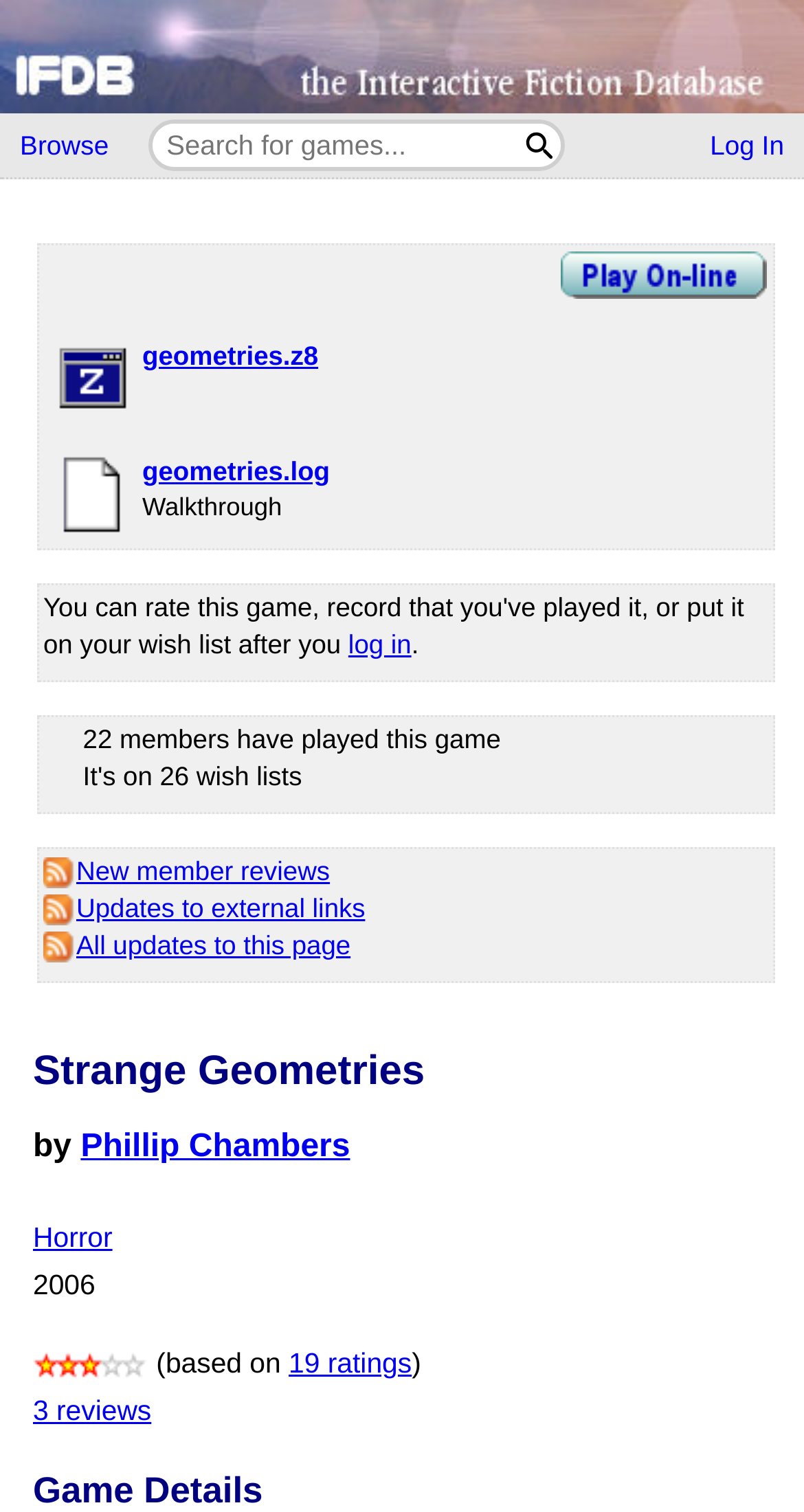Respond with a single word or phrase to the following question:
What is the name of the game on this page?

Strange Geometries